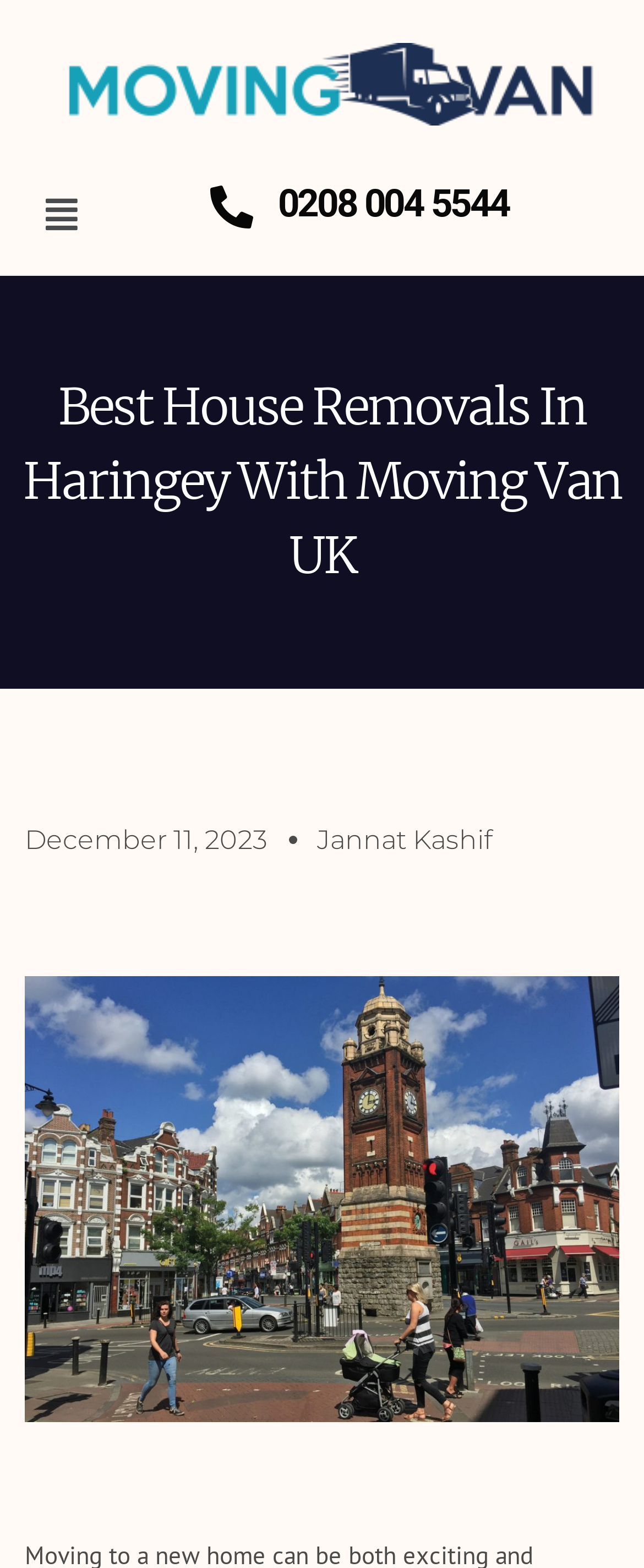How many menu items are there?
Look at the image and respond with a single word or a short phrase.

1